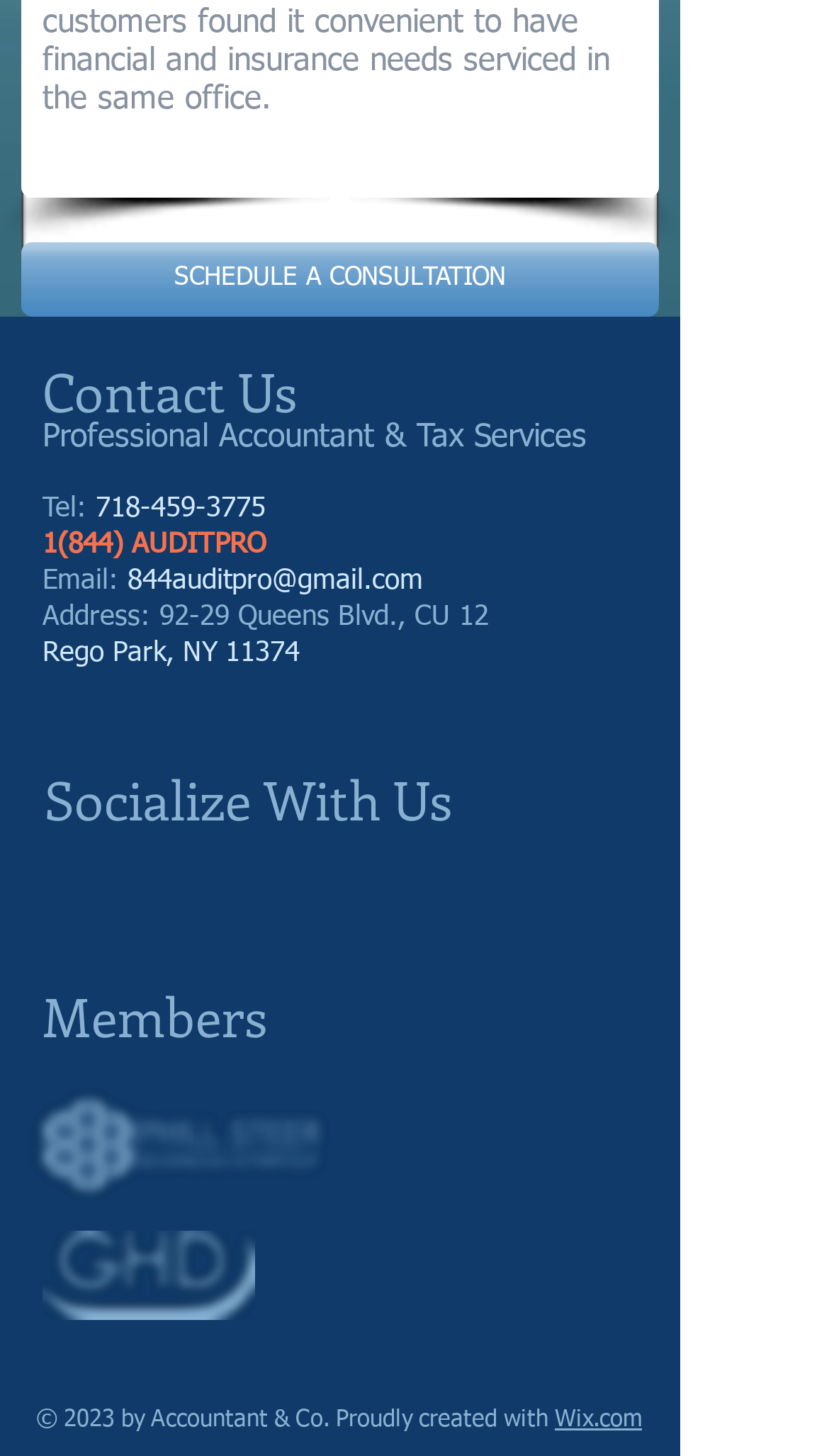Could you please study the image and provide a detailed answer to the question:
What is the address of the service provider?

The address of the service provider can be found by looking at the StaticText element ': 92-29 Queens Blvd., CU 12' which is located next to the StaticText element 'Address'.